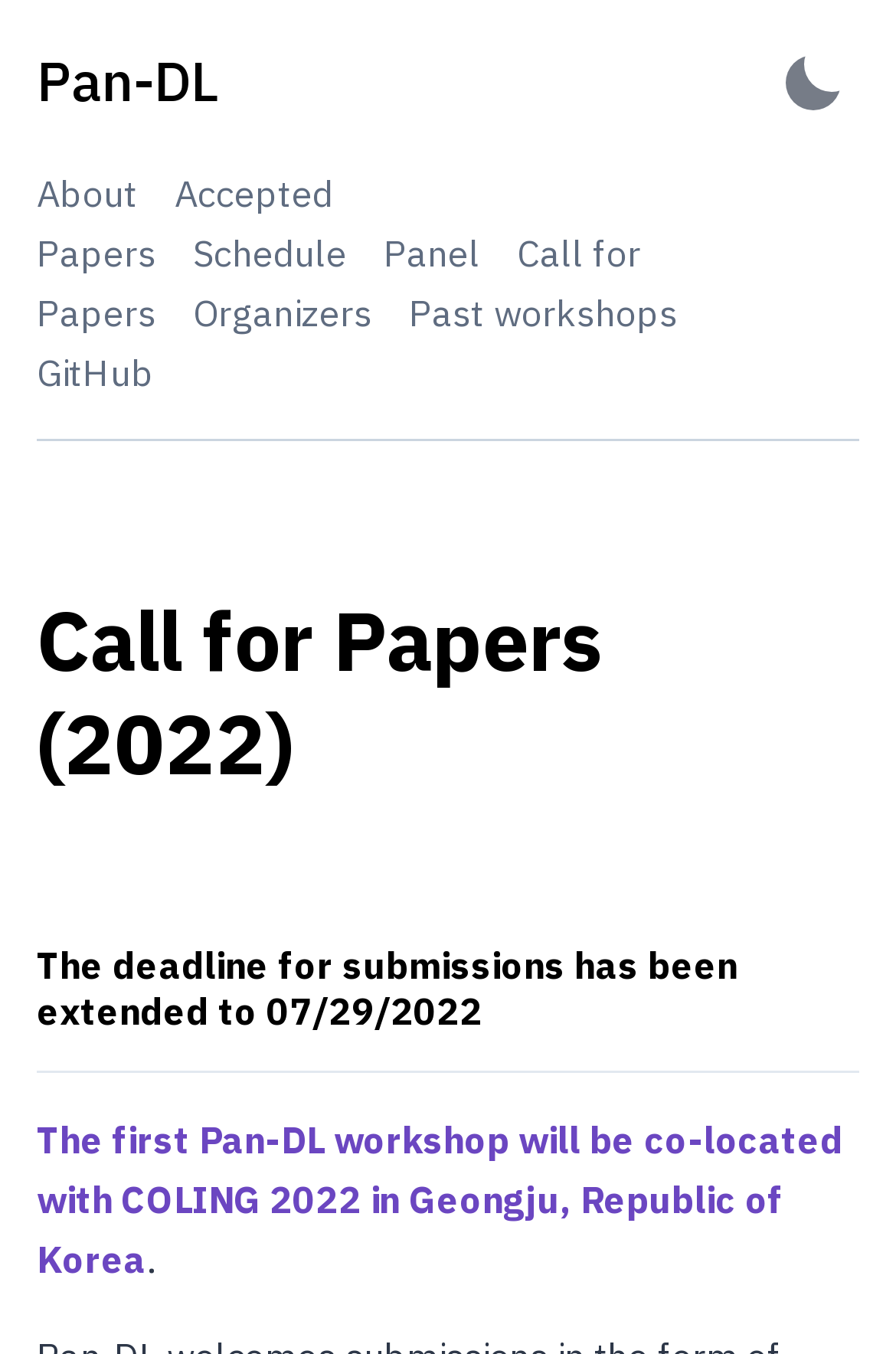Use a single word or phrase to answer the question:
What is the deadline for submissions?

07/29/2022